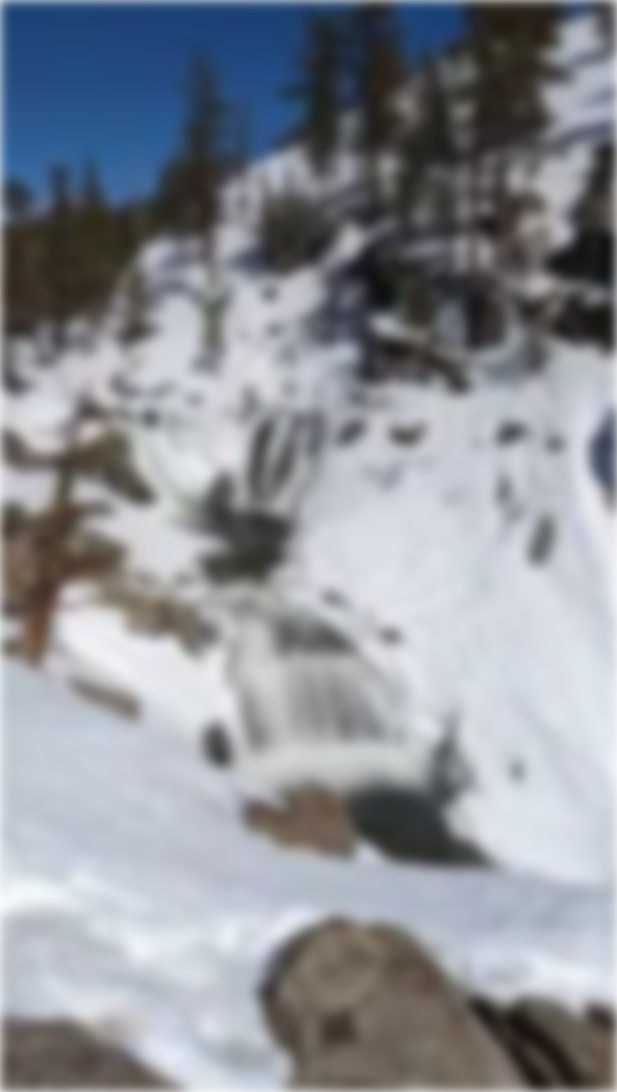Generate an elaborate caption that covers all aspects of the image.

This captivating photograph showcases a serene scene of a river flowing gently, framed by a blanket of soft, white snow on either side. The water, captured using a Long Exposure setting, exhibits a beautiful, fuzzy motion effect, adding a dynamic element to the tranquil landscape. The surrounding area is dotted with rugged rocks and evergreen trees, contrasting with the bright blue sky above. This image was taken at Yosemite National Park, illustrating the breathtaking beauty and serene nature of this iconic location during winter. It serves as a reminder of the stunning landscapes that can be crafted through careful photographic techniques.